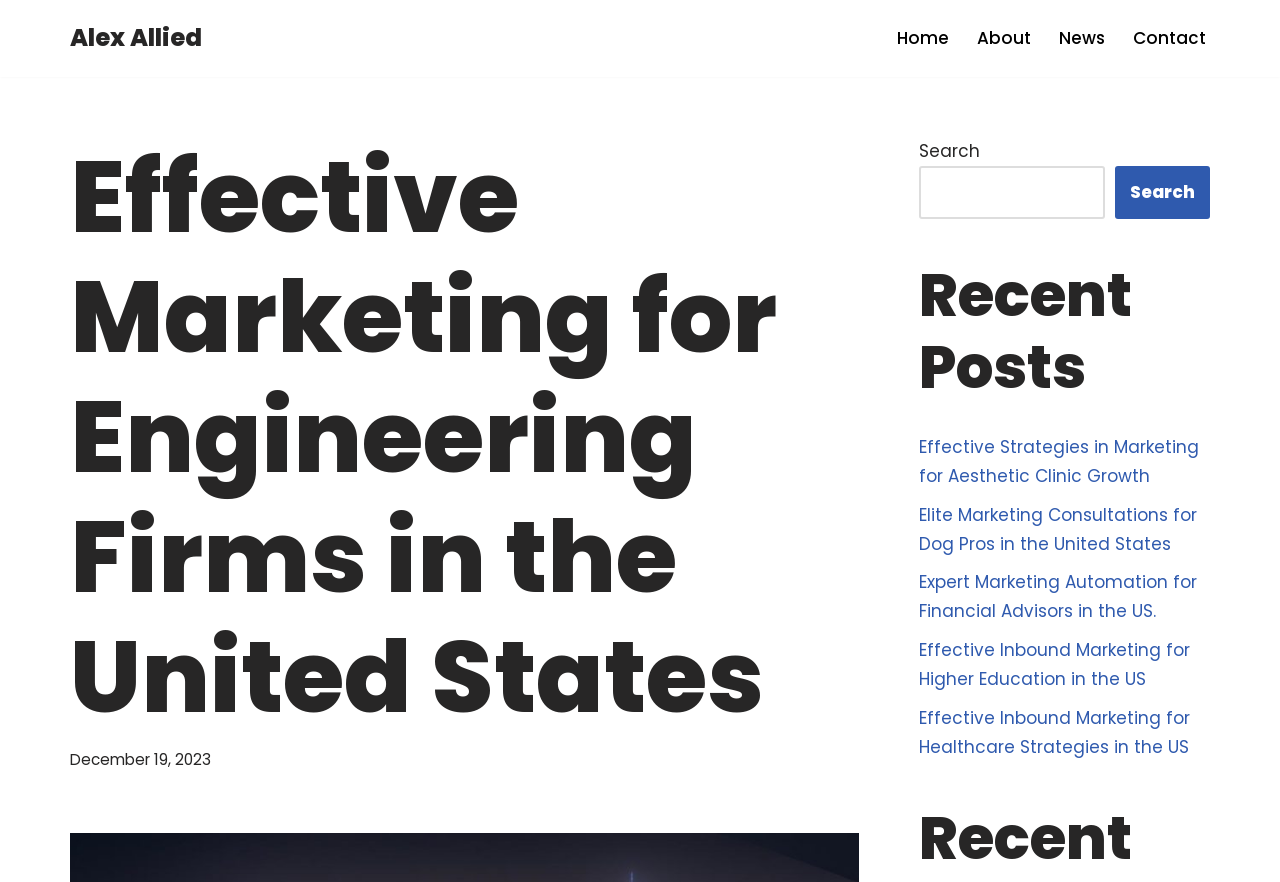Can you find the bounding box coordinates for the element to click on to achieve the instruction: "view recent posts"?

[0.718, 0.294, 0.945, 0.457]